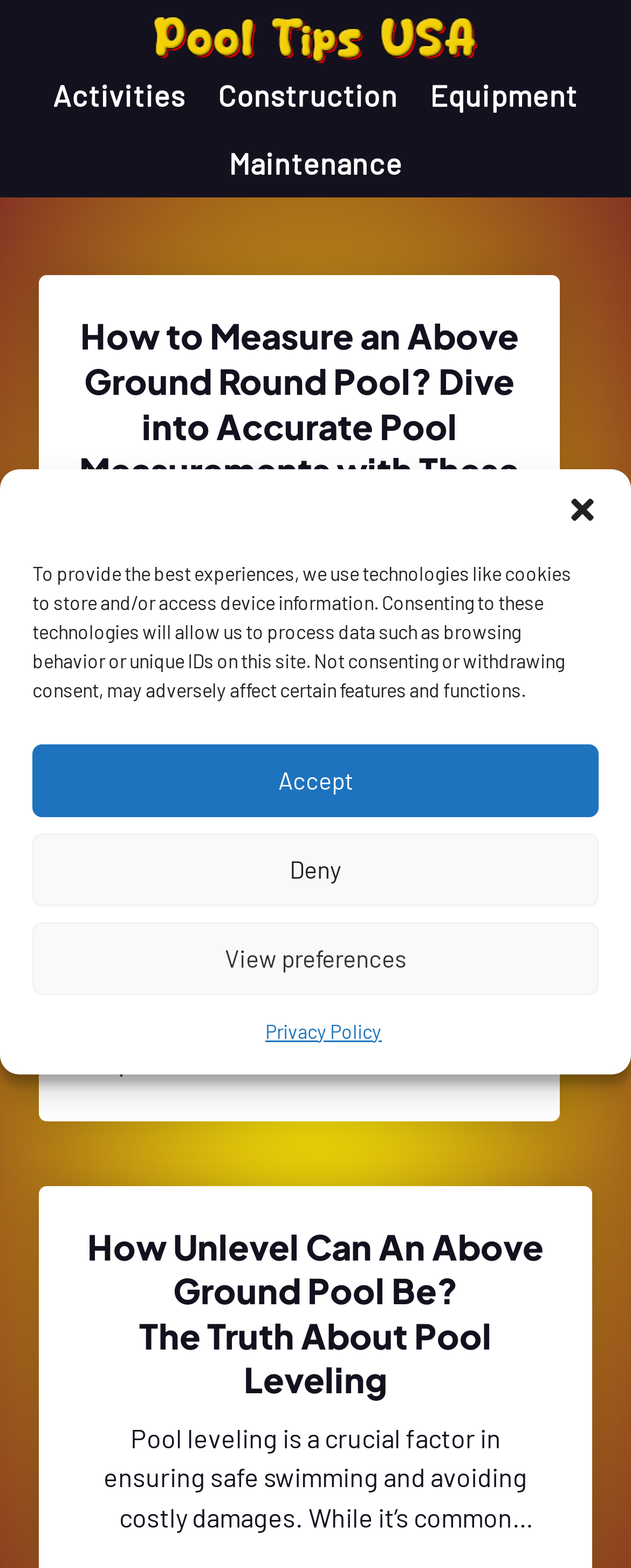Find and indicate the bounding box coordinates of the region you should select to follow the given instruction: "Click the Close dialog button".

[0.897, 0.314, 0.949, 0.335]